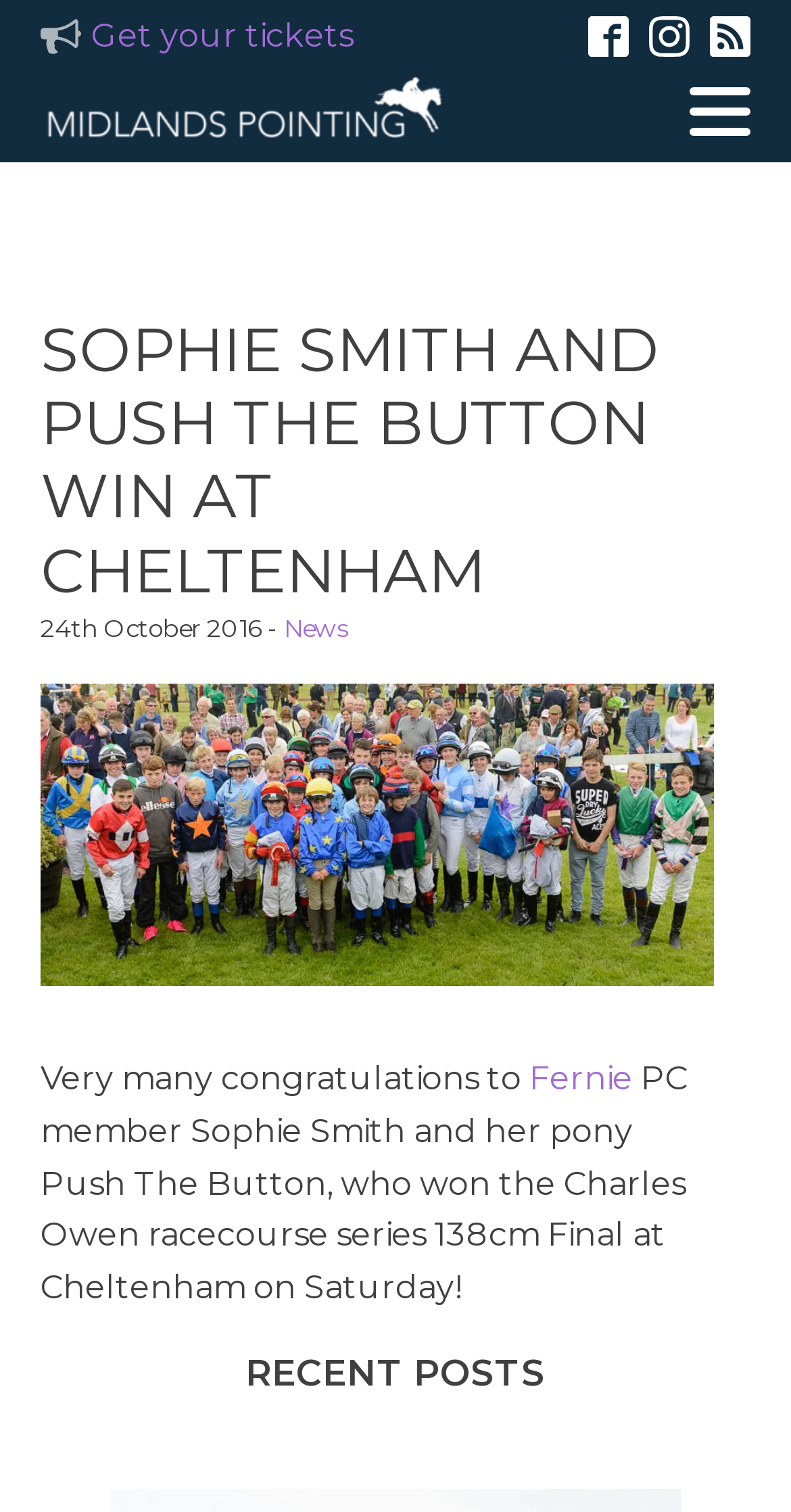What is the date of the news article?
Using the information from the image, give a concise answer in one word or a short phrase.

24th October 2016